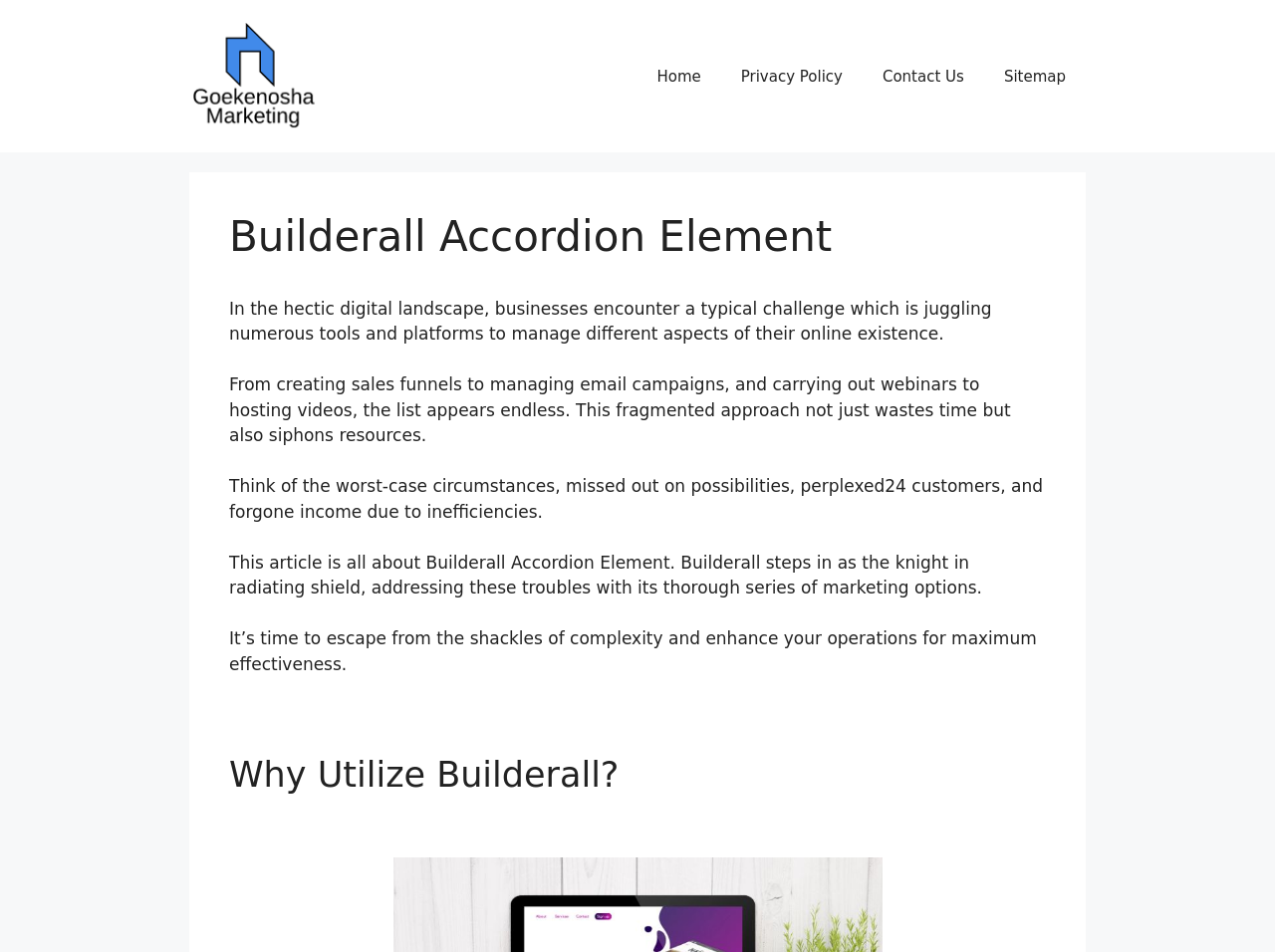Answer the question in one word or a short phrase:
What is the layout of the navigation menu?

Horizontal